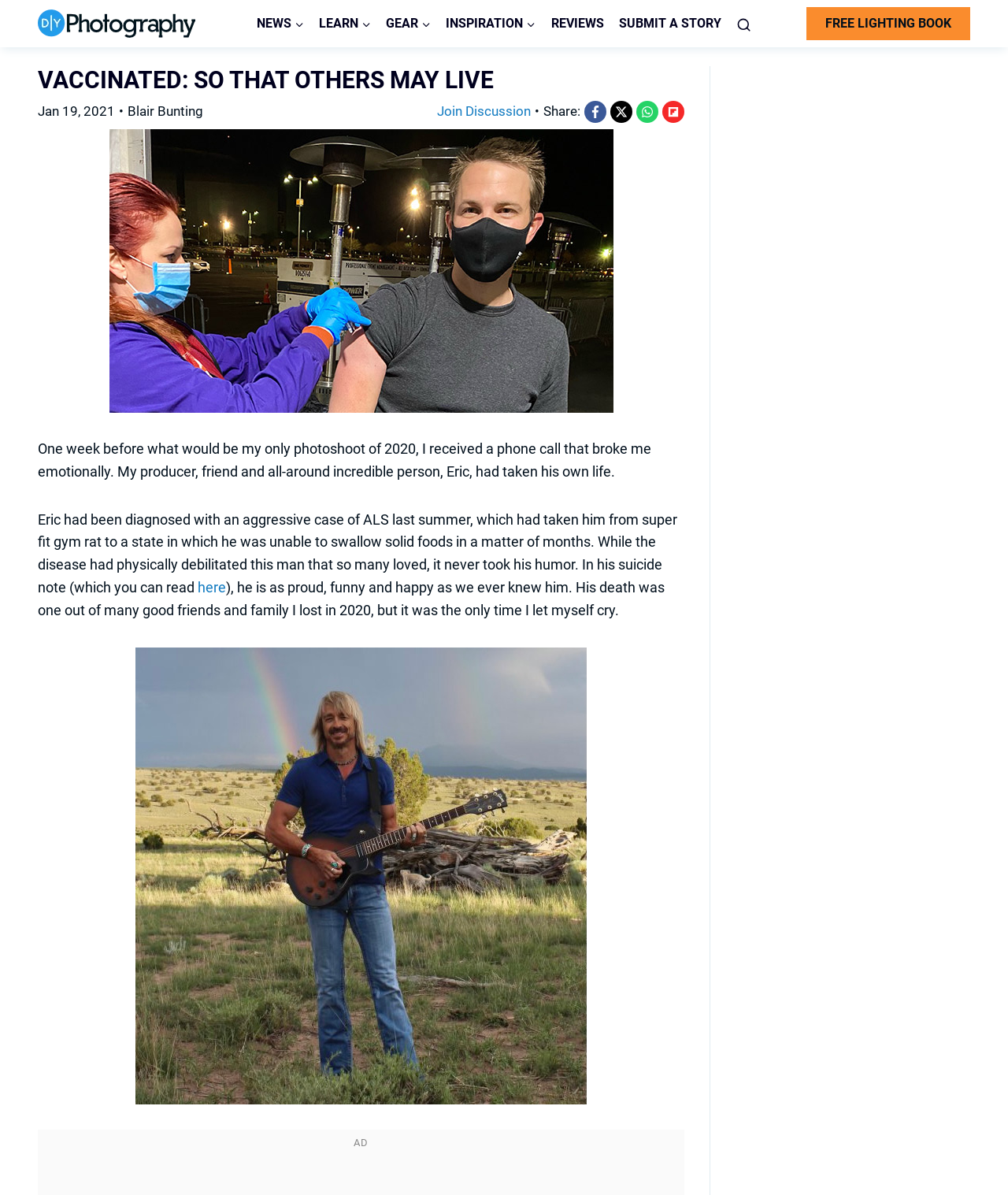Please find the bounding box coordinates in the format (top-left x, top-left y, bottom-right x, bottom-right y) for the given element description. Ensure the coordinates are floating point numbers between 0 and 1. Description: NewsExpand

[0.247, 0.0, 0.309, 0.04]